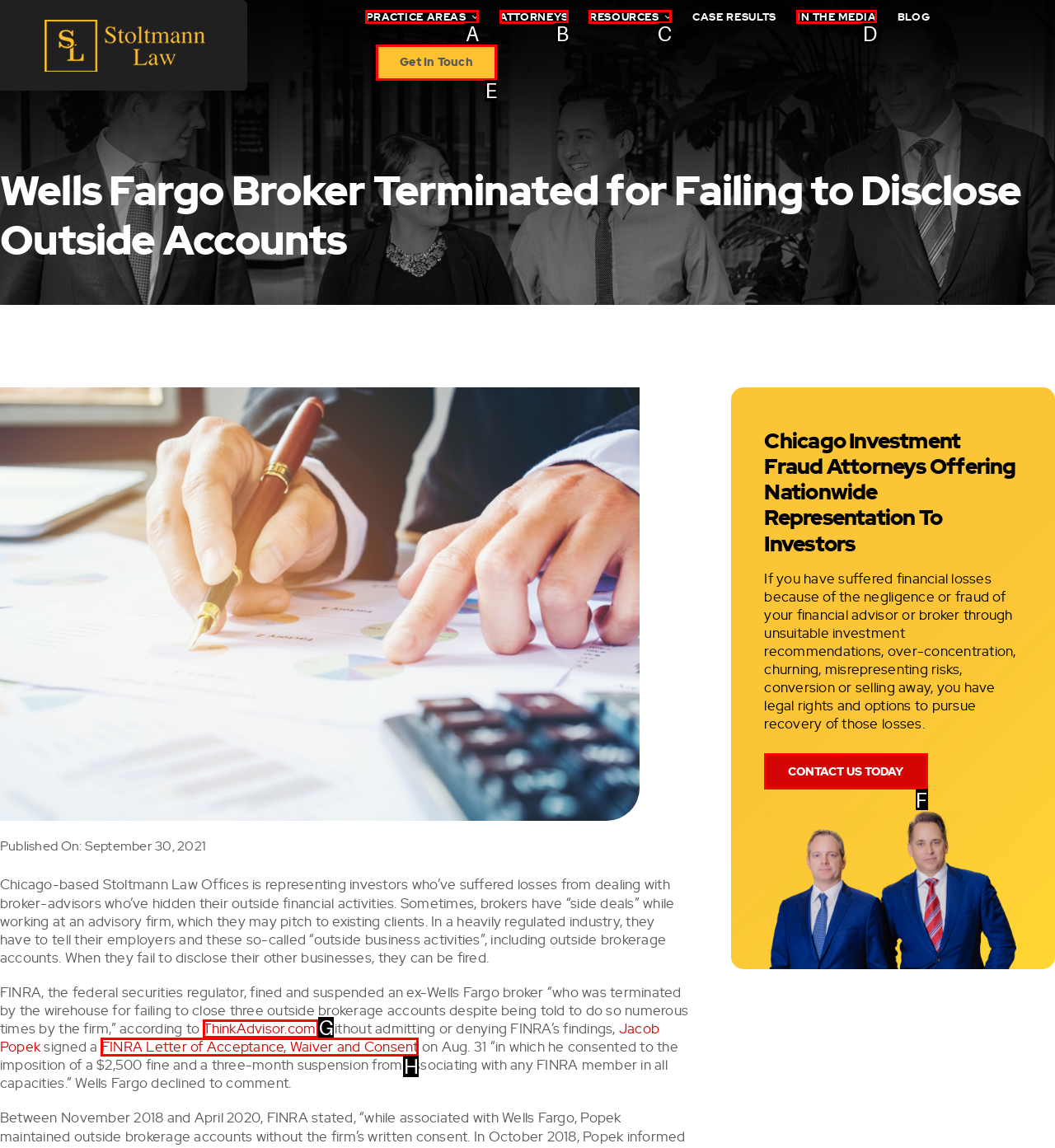From the choices provided, which HTML element best fits the description: Resources? Answer with the appropriate letter.

C